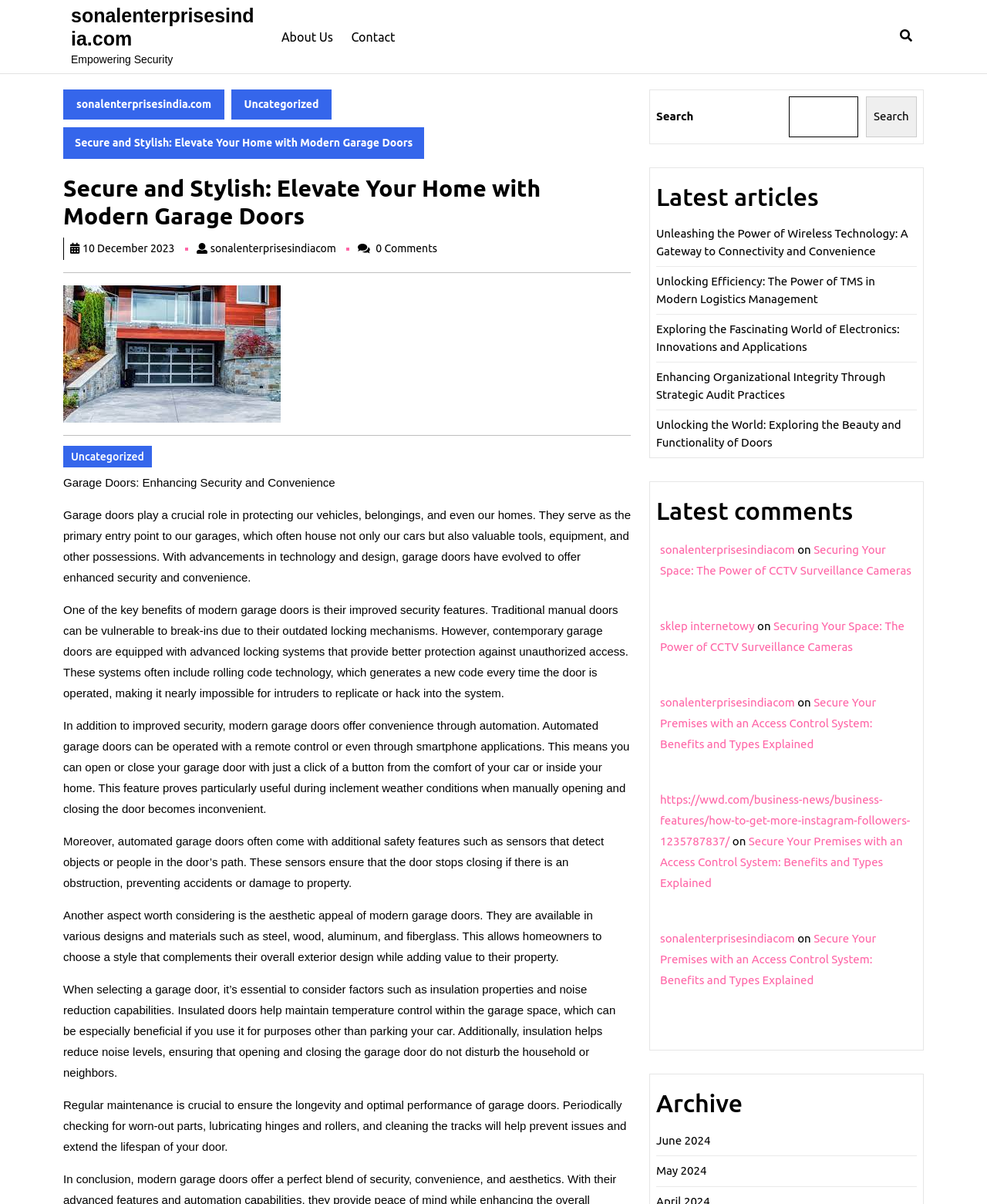Find the bounding box coordinates of the element to click in order to complete this instruction: "Click on the 'About Us' link". The bounding box coordinates must be four float numbers between 0 and 1, denoted as [left, top, right, bottom].

[0.285, 0.009, 0.337, 0.052]